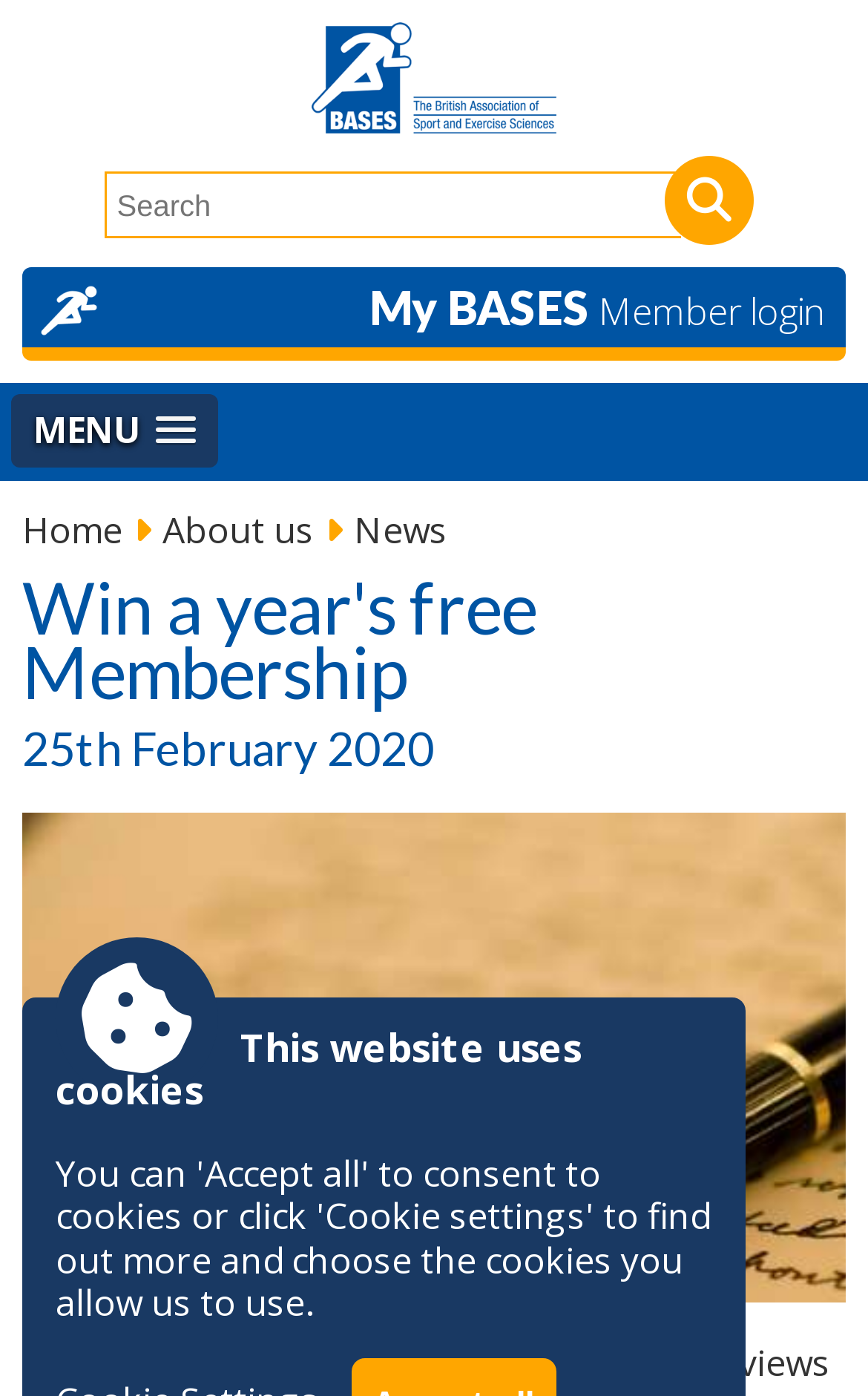How many navigation links are there?
Using the visual information, answer the question in a single word or phrase.

4